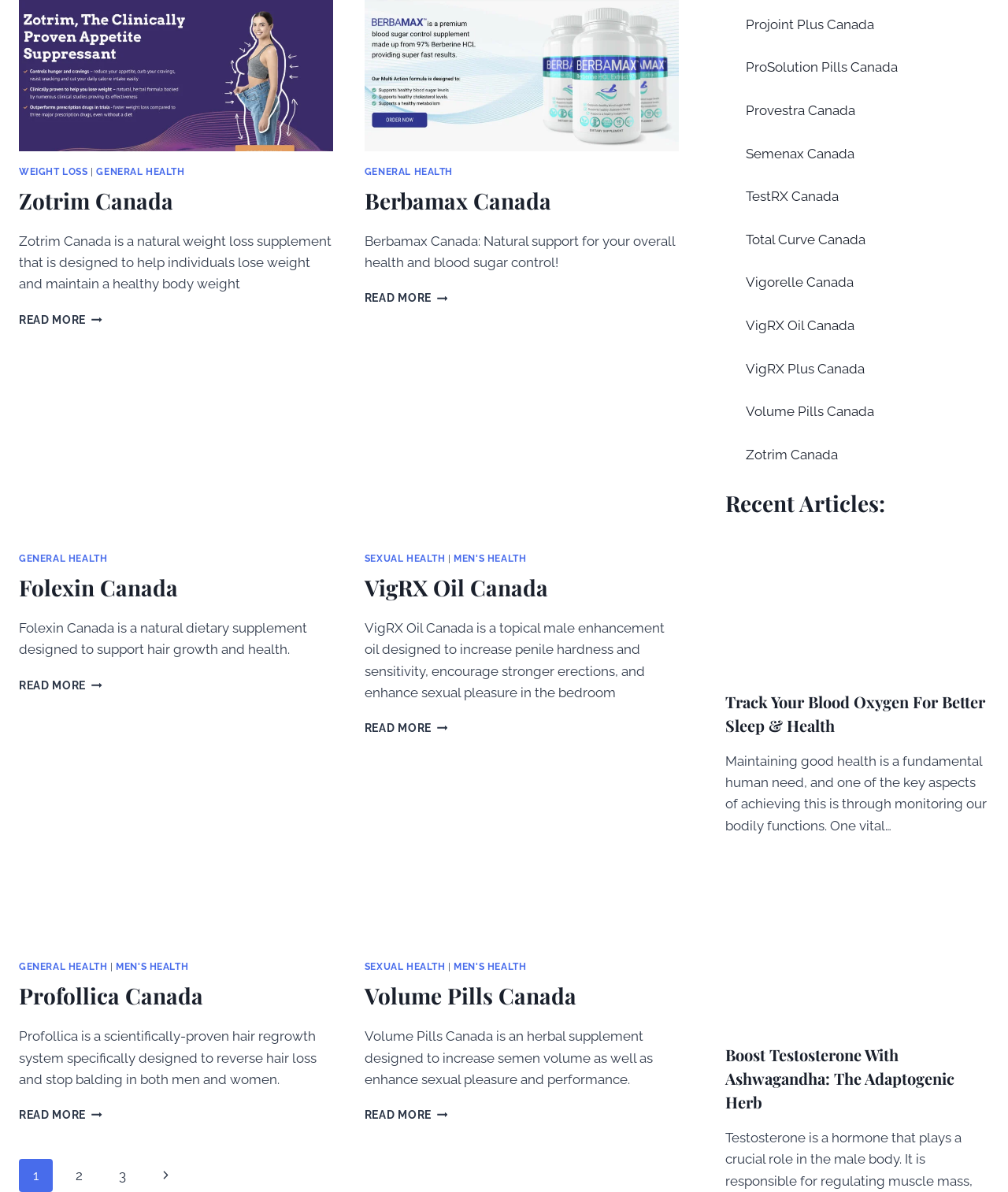Please find the bounding box coordinates of the element that you should click to achieve the following instruction: "Read more about Zotrim Canada". The coordinates should be presented as four float numbers between 0 and 1: [left, top, right, bottom].

[0.019, 0.263, 0.101, 0.273]